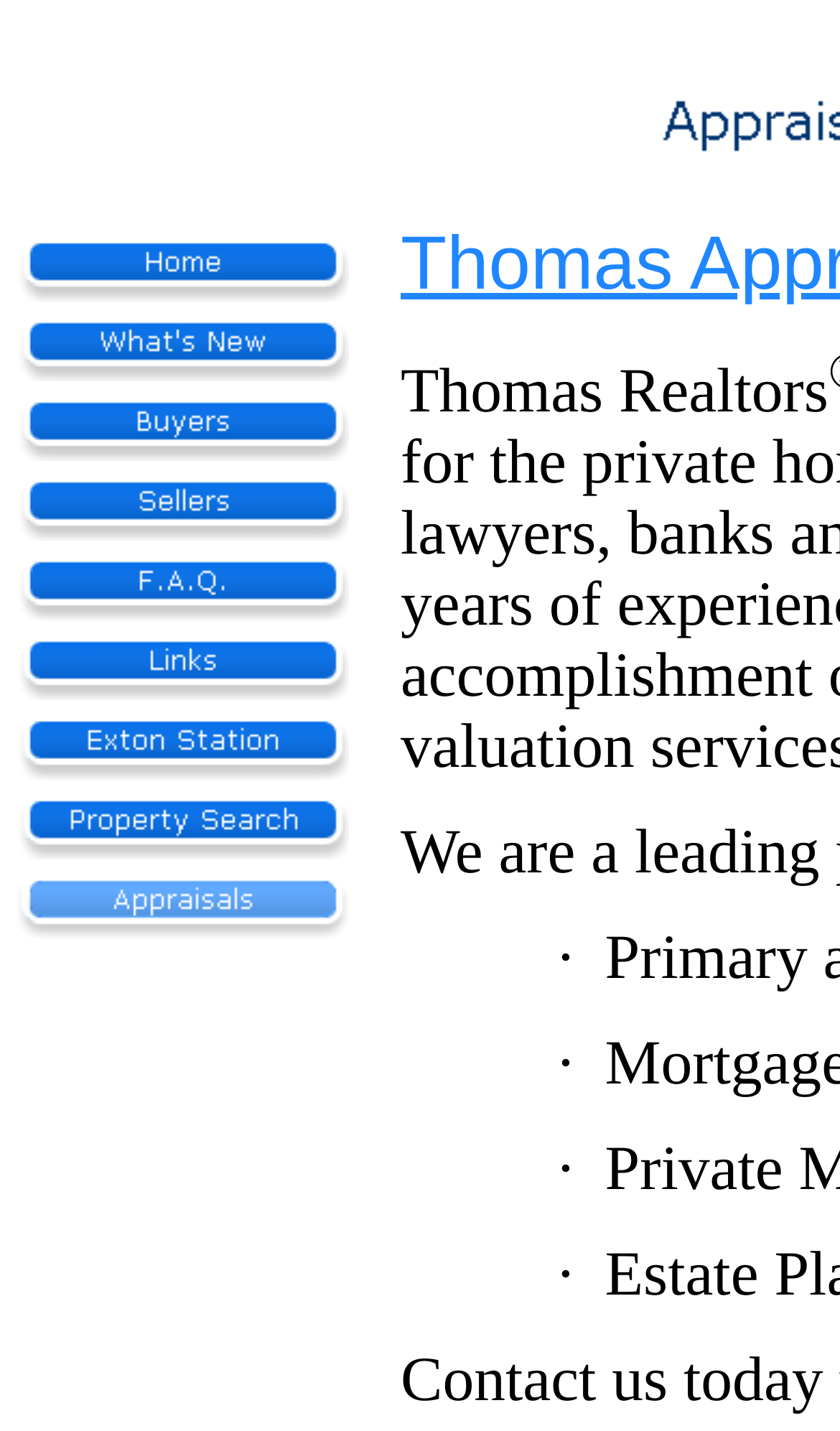What is the last navigation link?
Use the information from the screenshot to give a comprehensive response to the question.

I looked at the navigation menu and found that the last link is 'Property Search', which is located at the bottom of the menu.